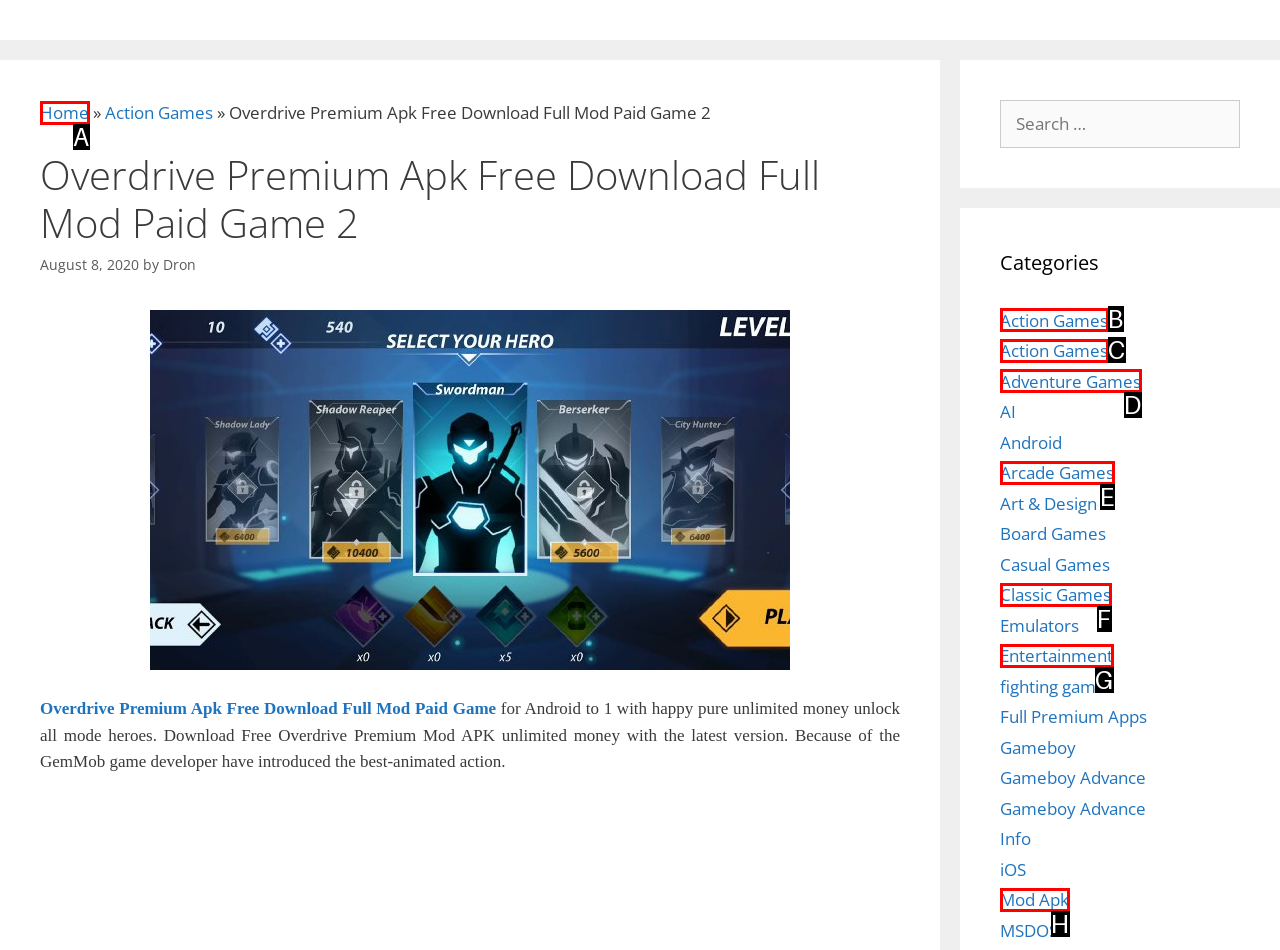Determine the option that best fits the description: world news
Reply with the letter of the correct option directly.

None